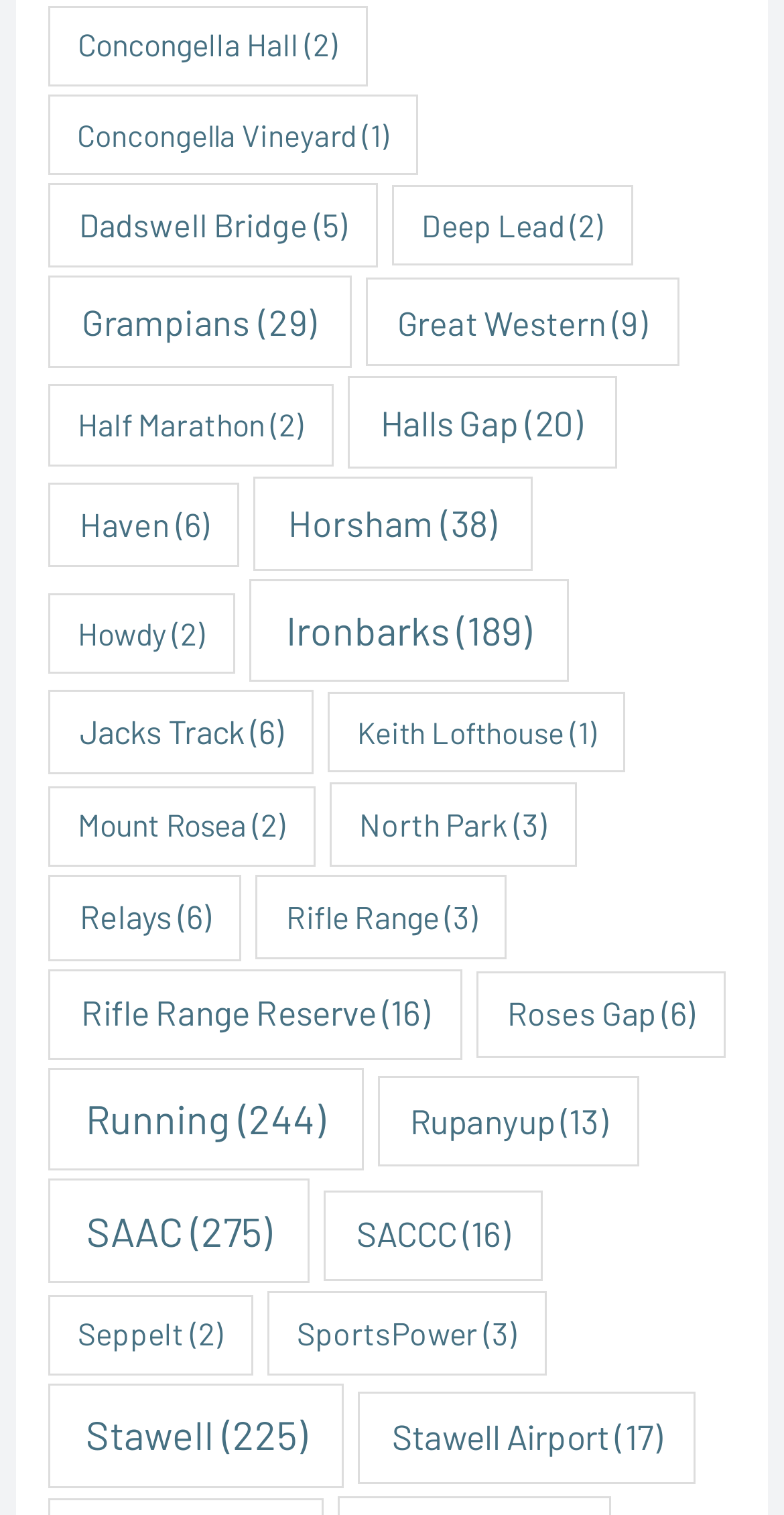Determine the bounding box coordinates for the UI element with the following description: "SACCC (16)". The coordinates should be four float numbers between 0 and 1, represented as [left, top, right, bottom].

[0.412, 0.786, 0.692, 0.845]